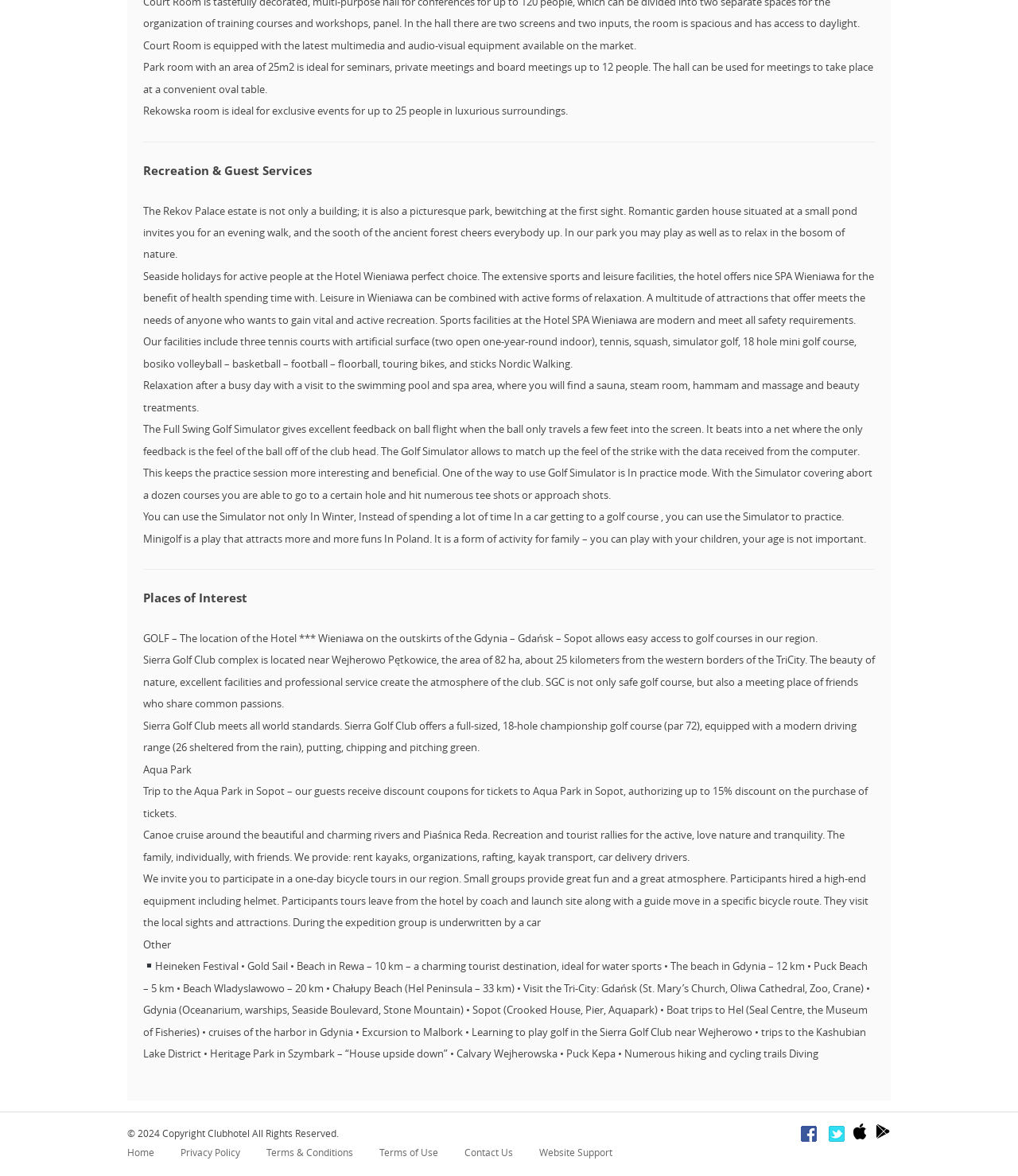What is the purpose of the Full Swing Golf Simulator?
Answer the question with a single word or phrase by looking at the picture.

Practice golf